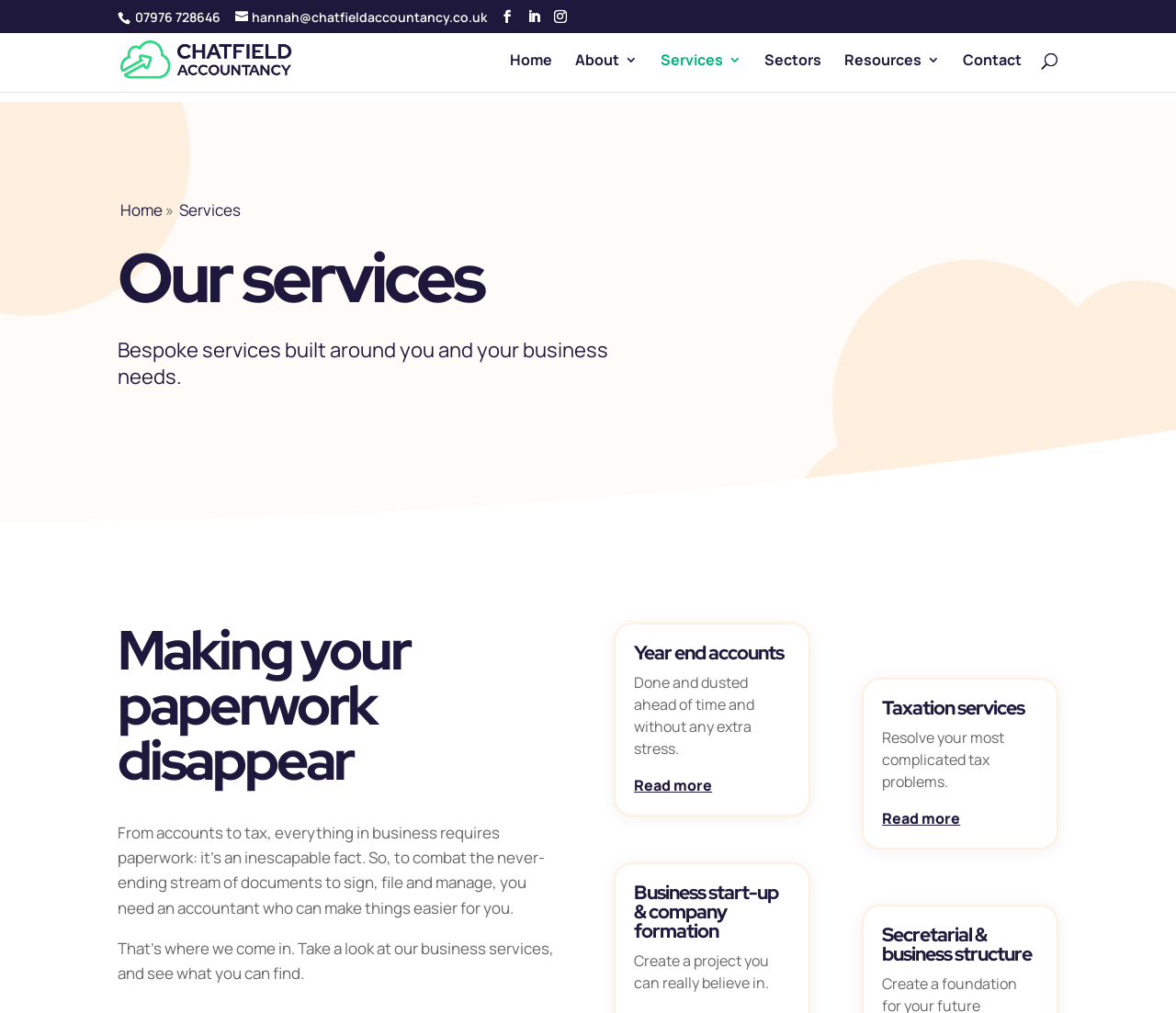Find the bounding box coordinates of the area to click in order to follow the instruction: "Email Hannah".

[0.2, 0.008, 0.414, 0.025]